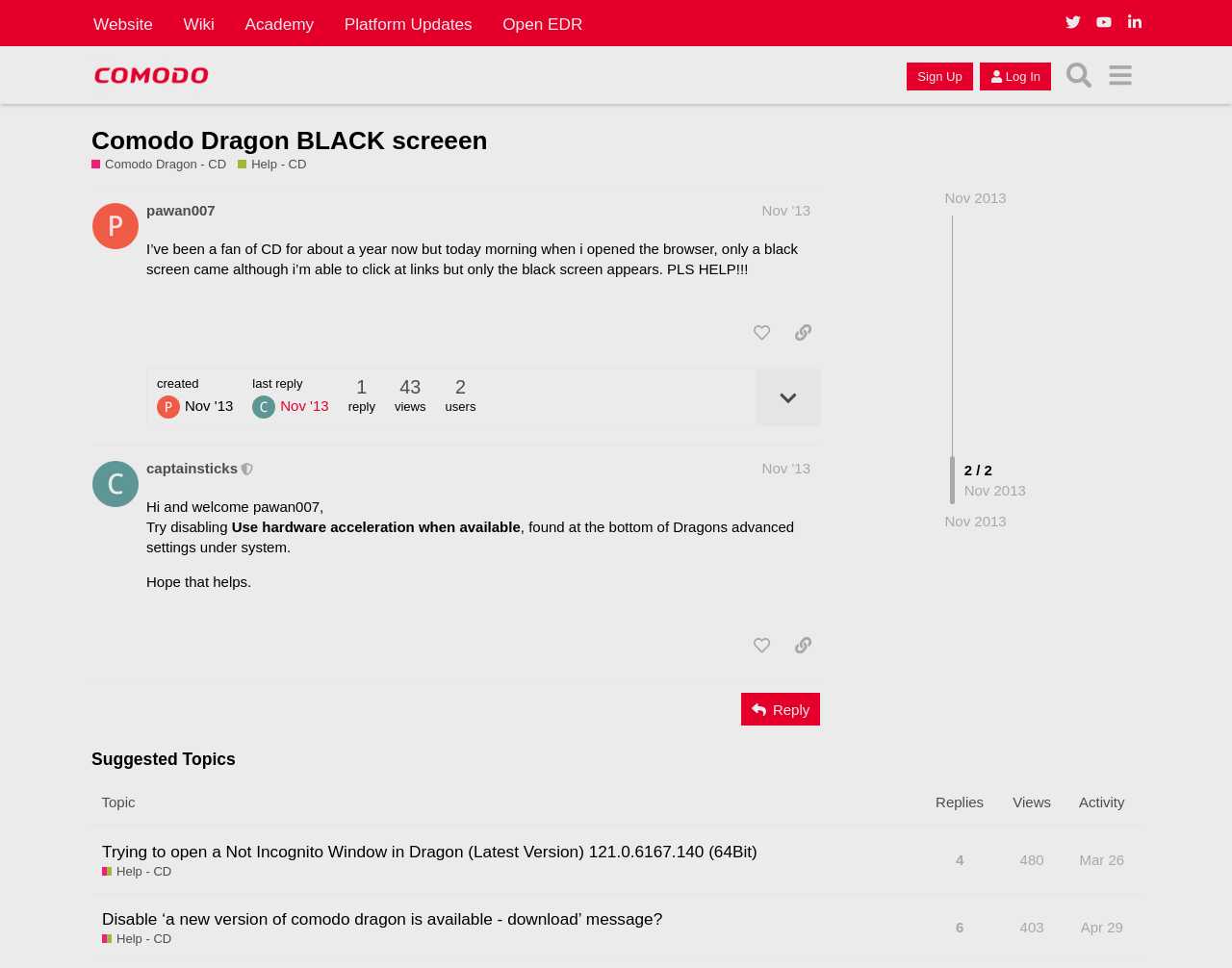Locate the bounding box coordinates of the clickable part needed for the task: "View the topic 'Trying to open a Not Incognito Window in Dragon'".

[0.075, 0.853, 0.75, 0.923]